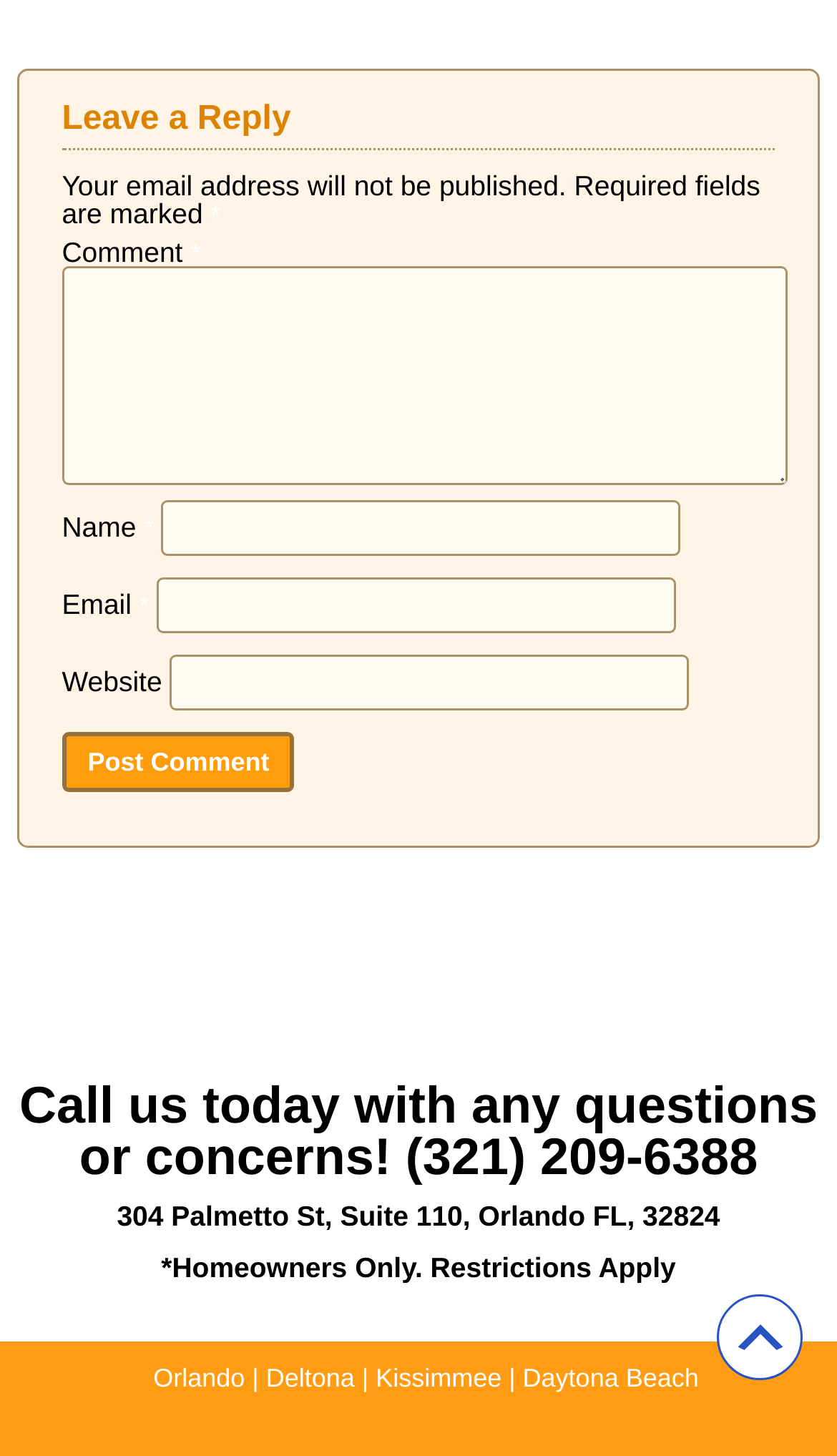Determine the bounding box coordinates for the area that should be clicked to carry out the following instruction: "Click the Post Comment button".

[0.074, 0.502, 0.353, 0.544]